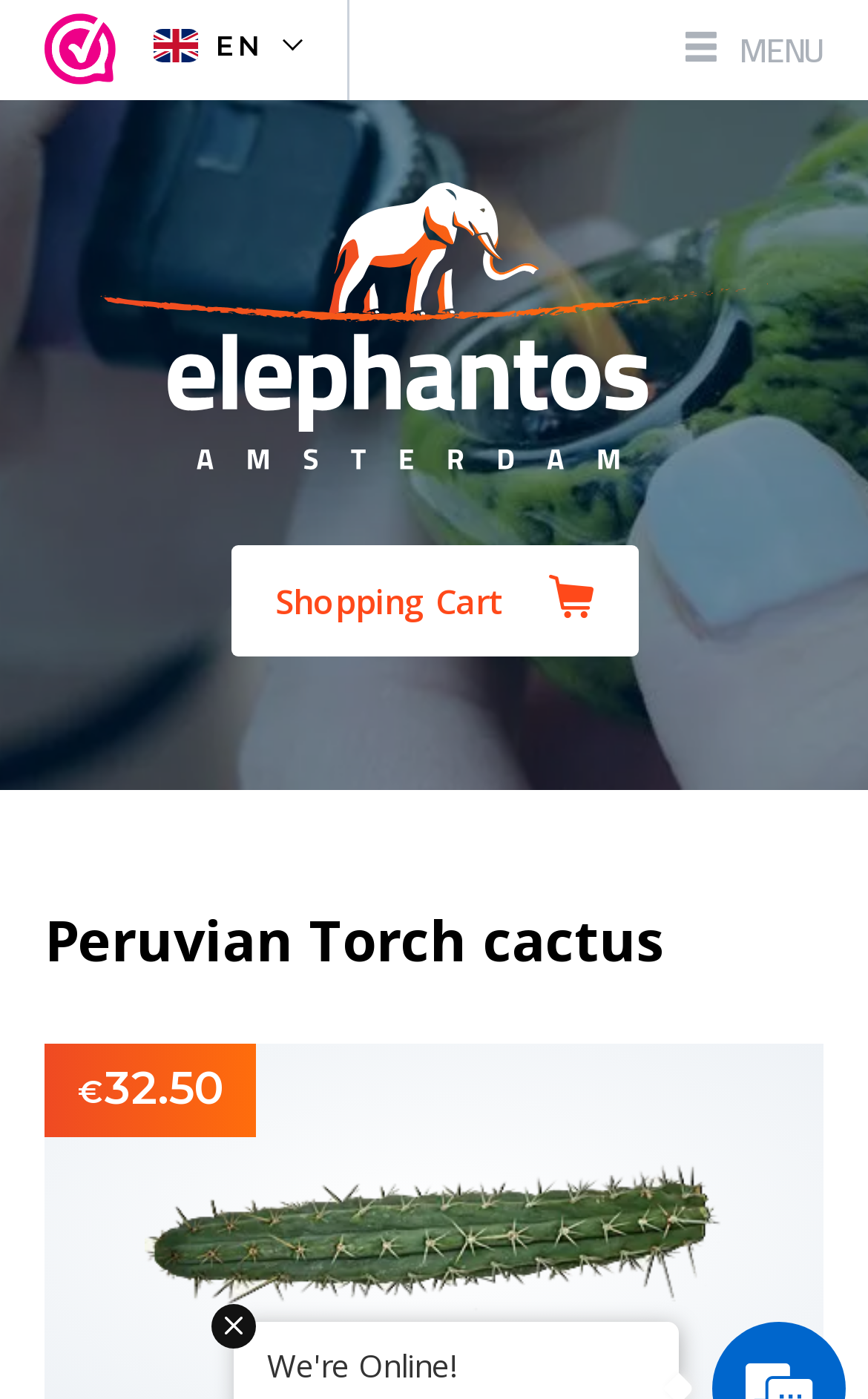Locate the bounding box coordinates of the element's region that should be clicked to carry out the following instruction: "Check online status". The coordinates need to be four float numbers between 0 and 1, i.e., [left, top, right, bottom].

[0.308, 0.961, 0.744, 0.991]